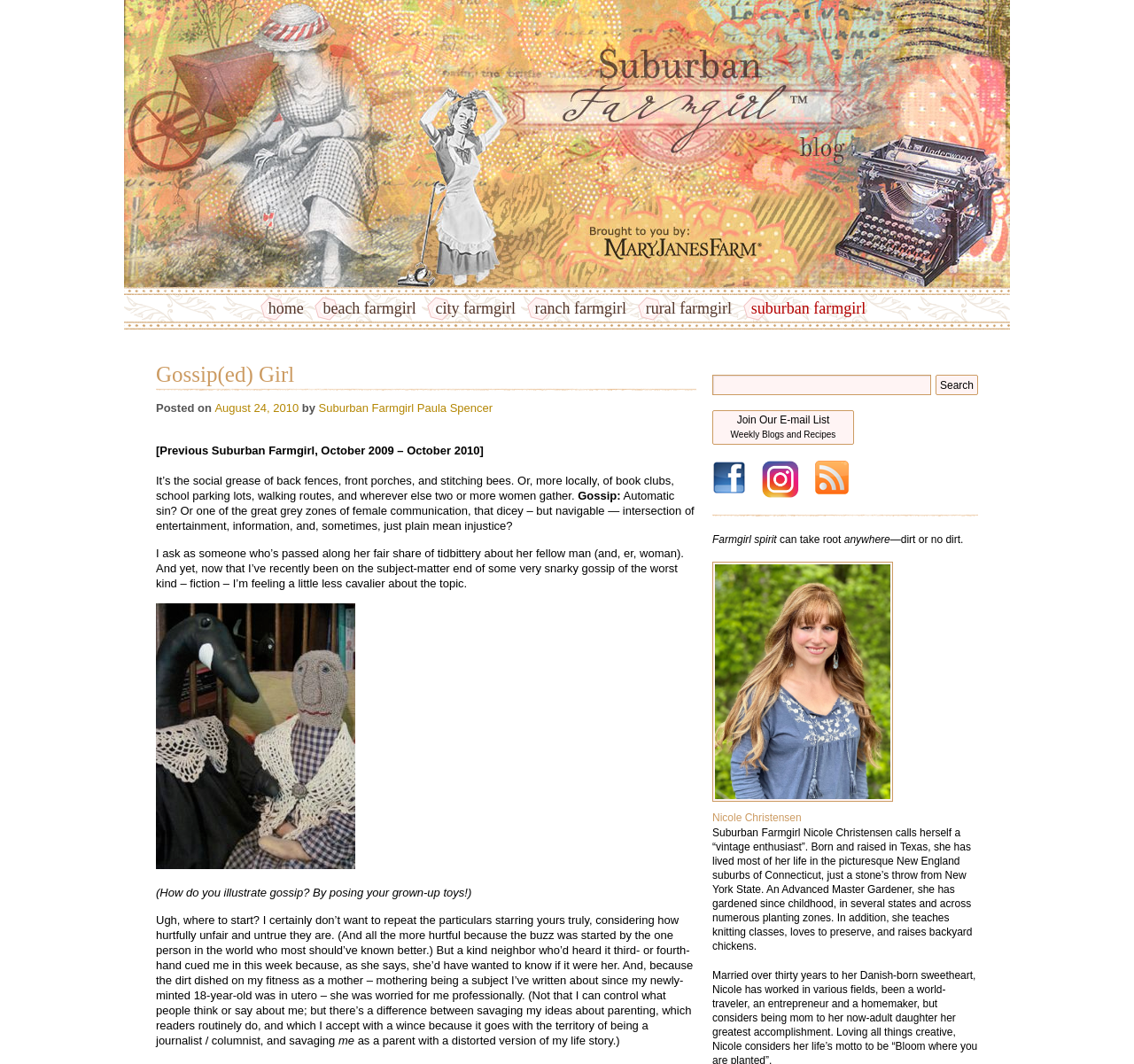Refer to the image and answer the question with as much detail as possible: What social media platforms can you follow the blog on?

The social media platforms can be found in the link elements with the text 'Follow us on Facebook' and 'Follow us on Twitter' which are located at the bottom of the webpage.